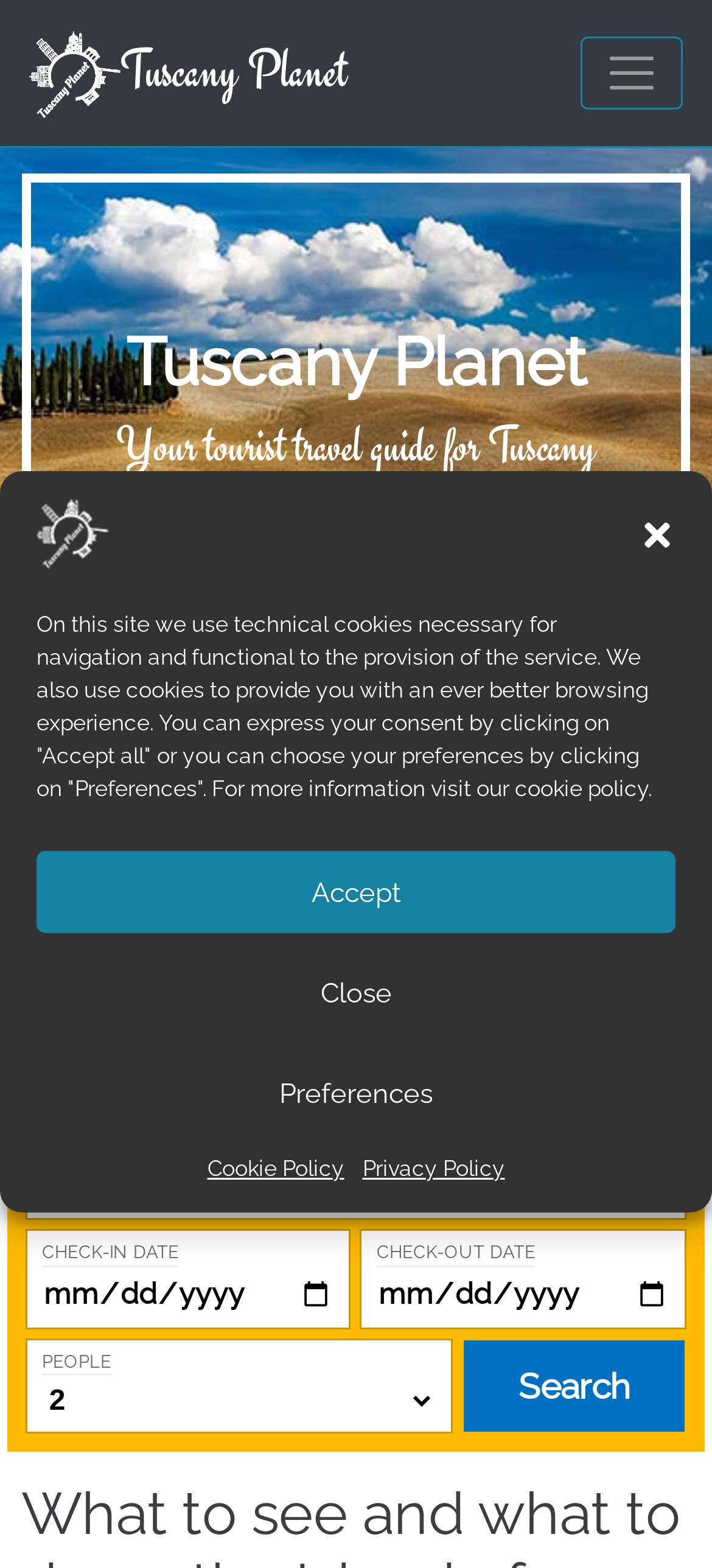Predict the bounding box of the UI element that fits this description: "parent_node: Tuscany Planet aria-label="Toggle Navigation"".

[0.815, 0.023, 0.959, 0.07]